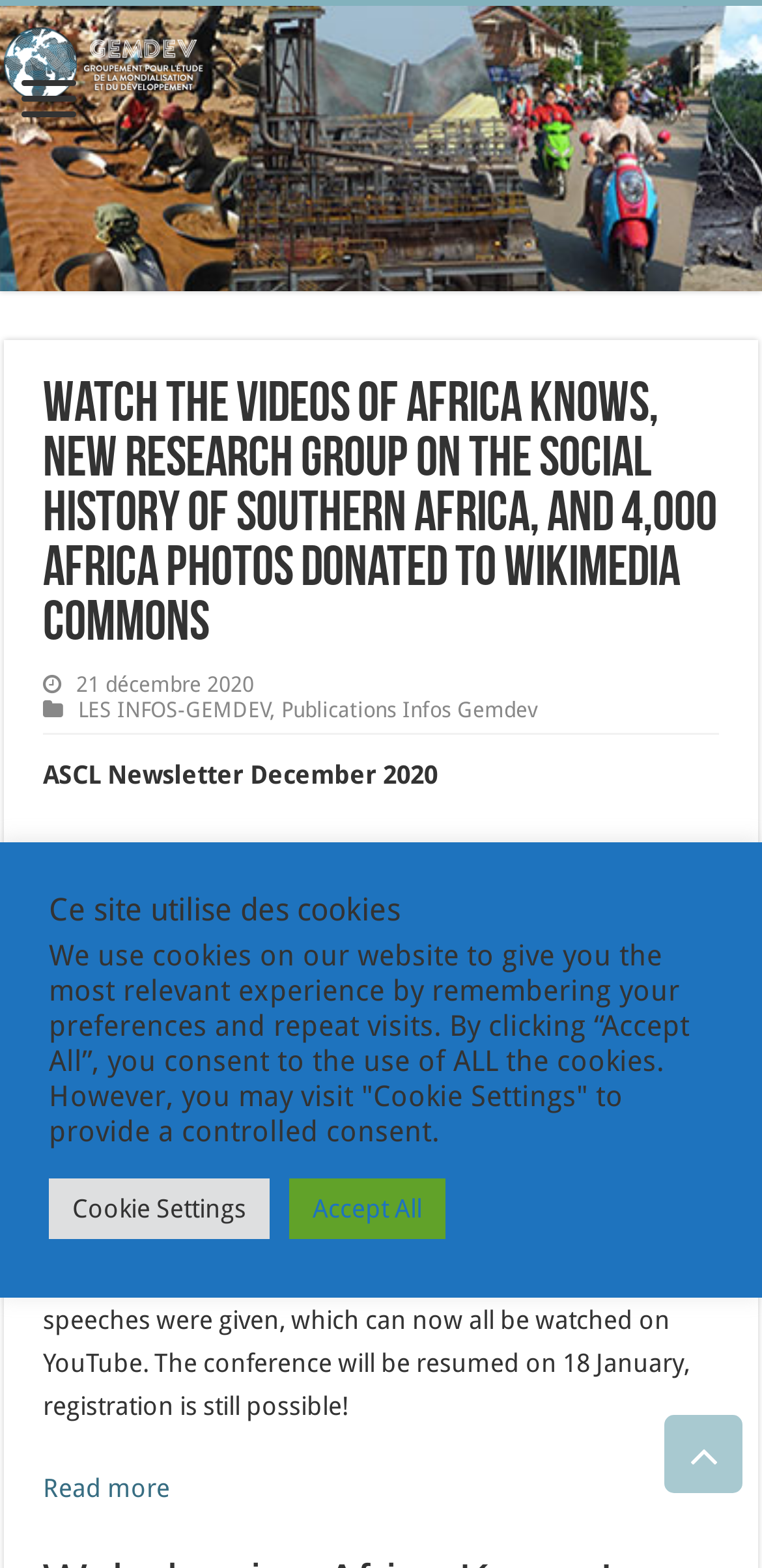Give a one-word or phrase response to the following question: How many links are there in the webpage?

7